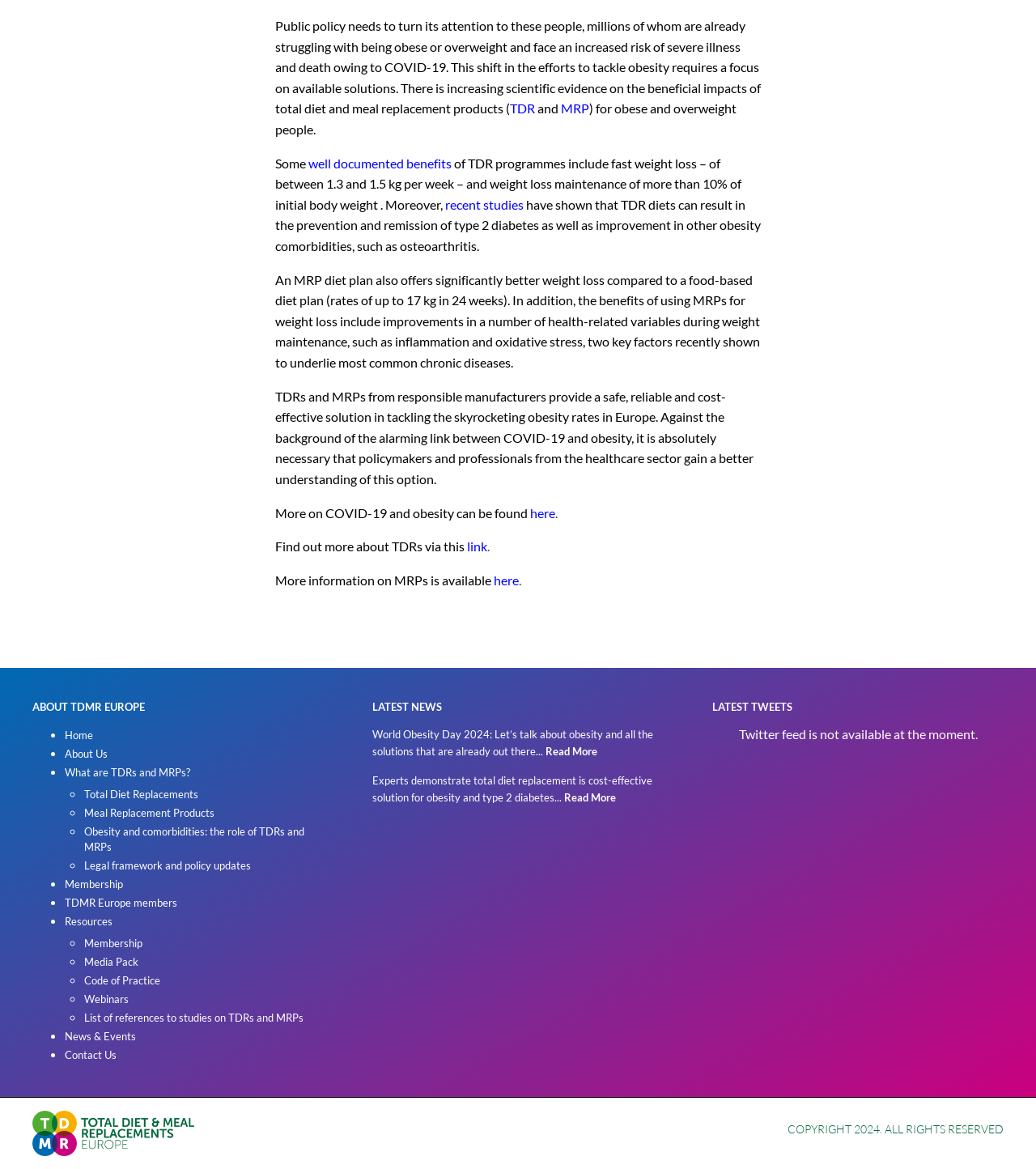What is the benefit of TDR diets?
From the image, respond using a single word or phrase.

Prevention and remission of type 2 diabetes